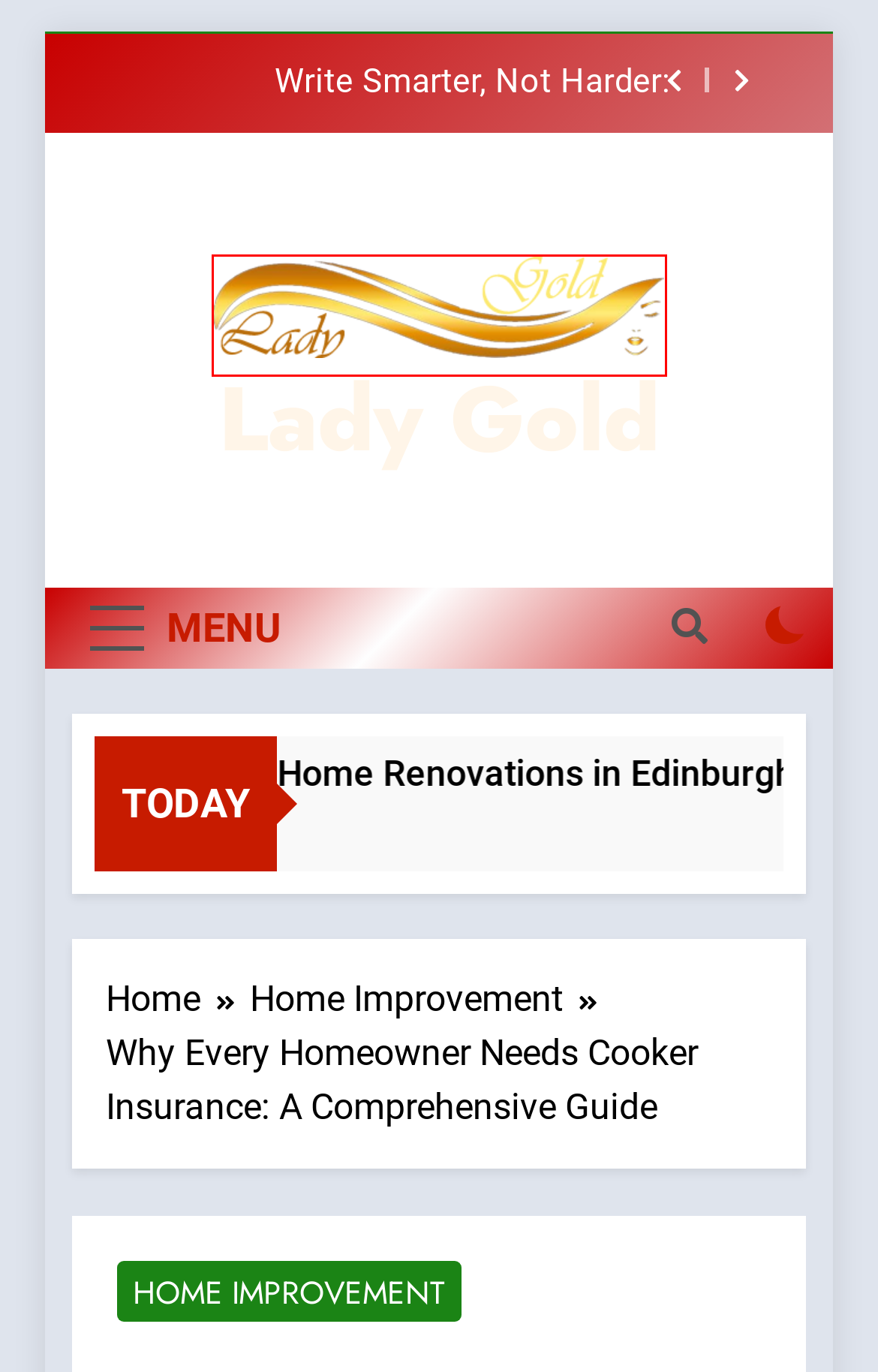You are given a screenshot of a webpage with a red rectangle bounding box around a UI element. Select the webpage description that best matches the new webpage after clicking the element in the bounding box. Here are the candidates:
A. Home Improvement - Lady Gold
B. Lady Gold Offering Guest Post Backlinks | Ladygold.co.uk | General Guest Post
C. From Vision to Reality: Navigating Home Renovations in Edinburgh - Lady Gold
D. Where to Find the Best Quality Shapewear Garments - Lady Gold
E. Business - Lady Gold
F. Cooker Insurance | Cover Your Kitchen Equipment
G. A Guide On Identifying Car Owners By Registration Numbers - Lady Gold
H. Kitchen Appliance Insurance | Appliances Breakdown Cover

B